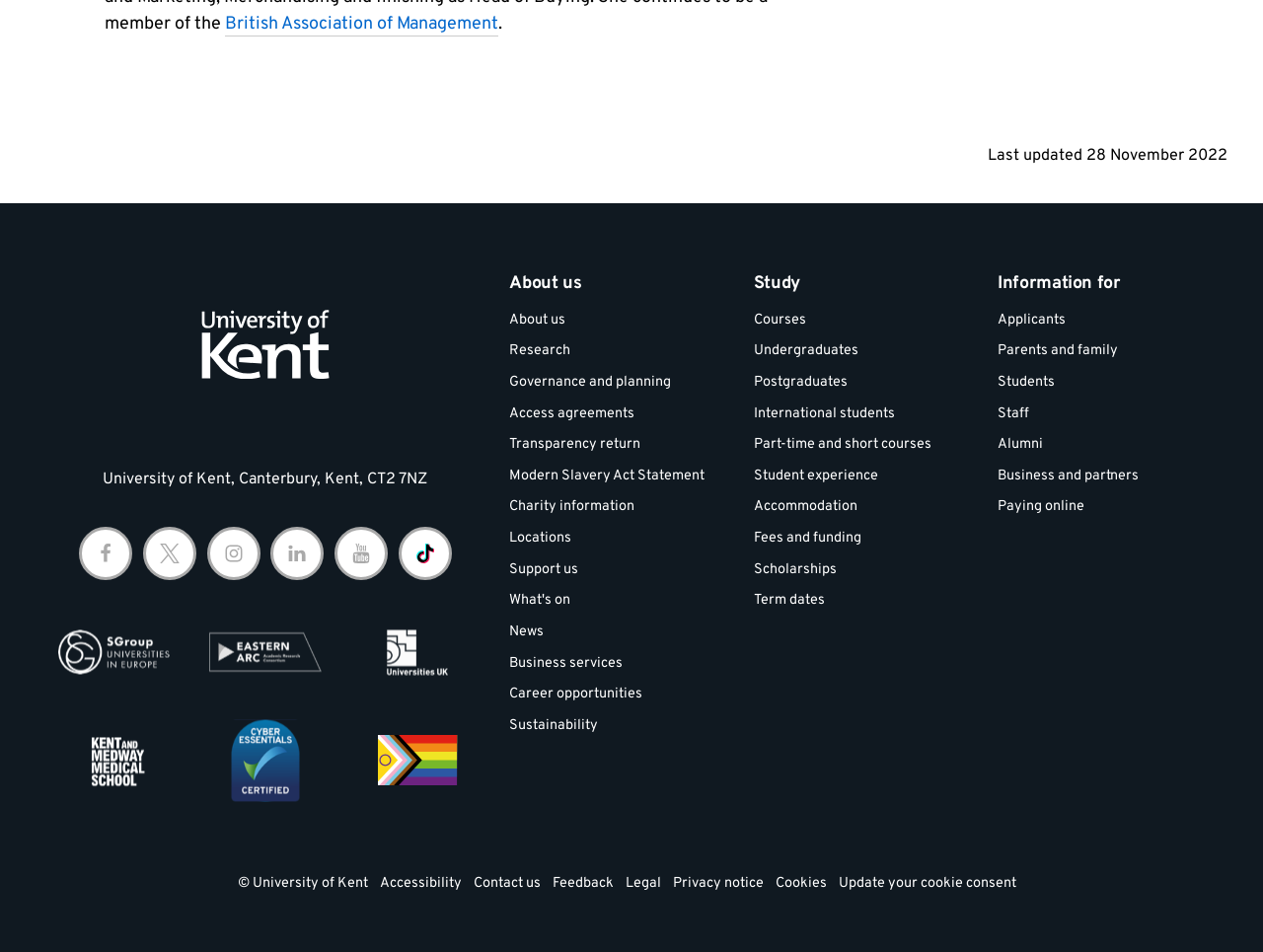Identify the bounding box coordinates for the element you need to click to achieve the following task: "Go to CONTACT". The coordinates must be four float values ranging from 0 to 1, formatted as [left, top, right, bottom].

None